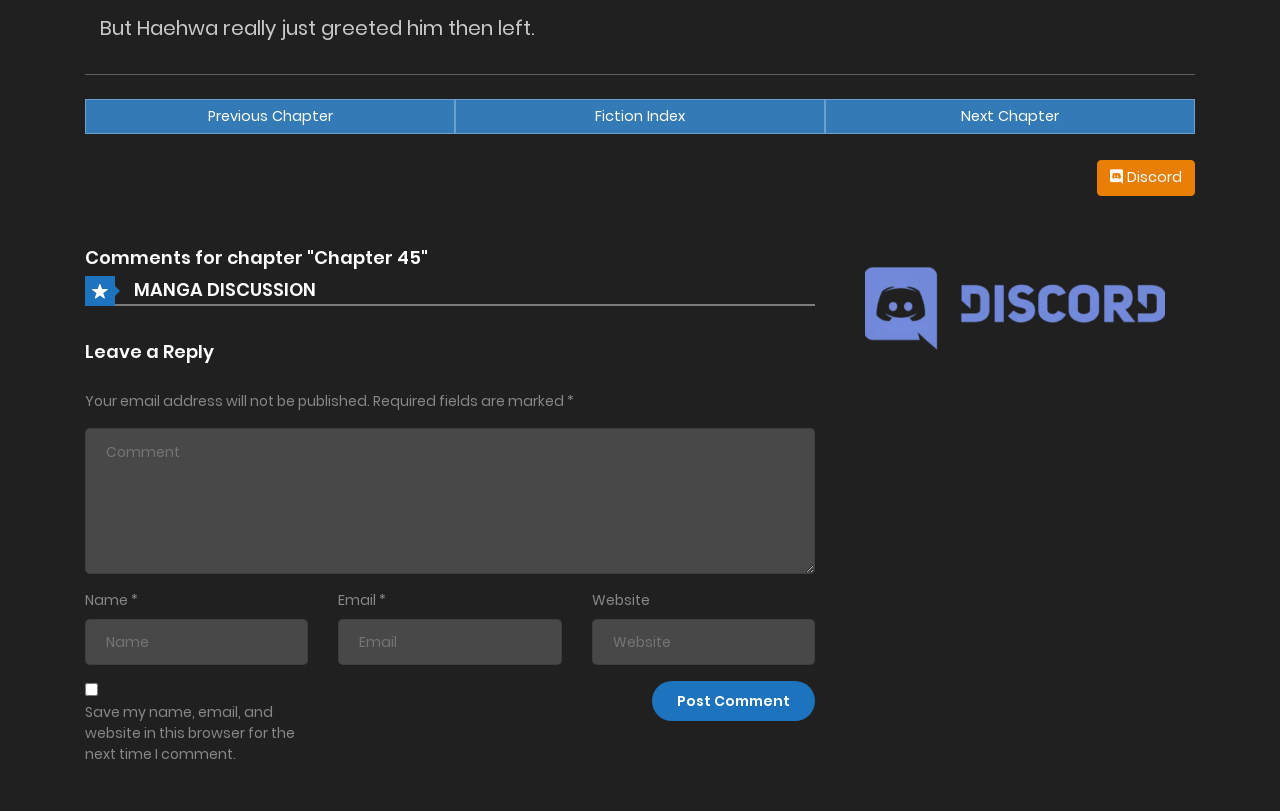Determine the bounding box coordinates for the HTML element described here: "Previous Chapter".

[0.066, 0.121, 0.355, 0.165]